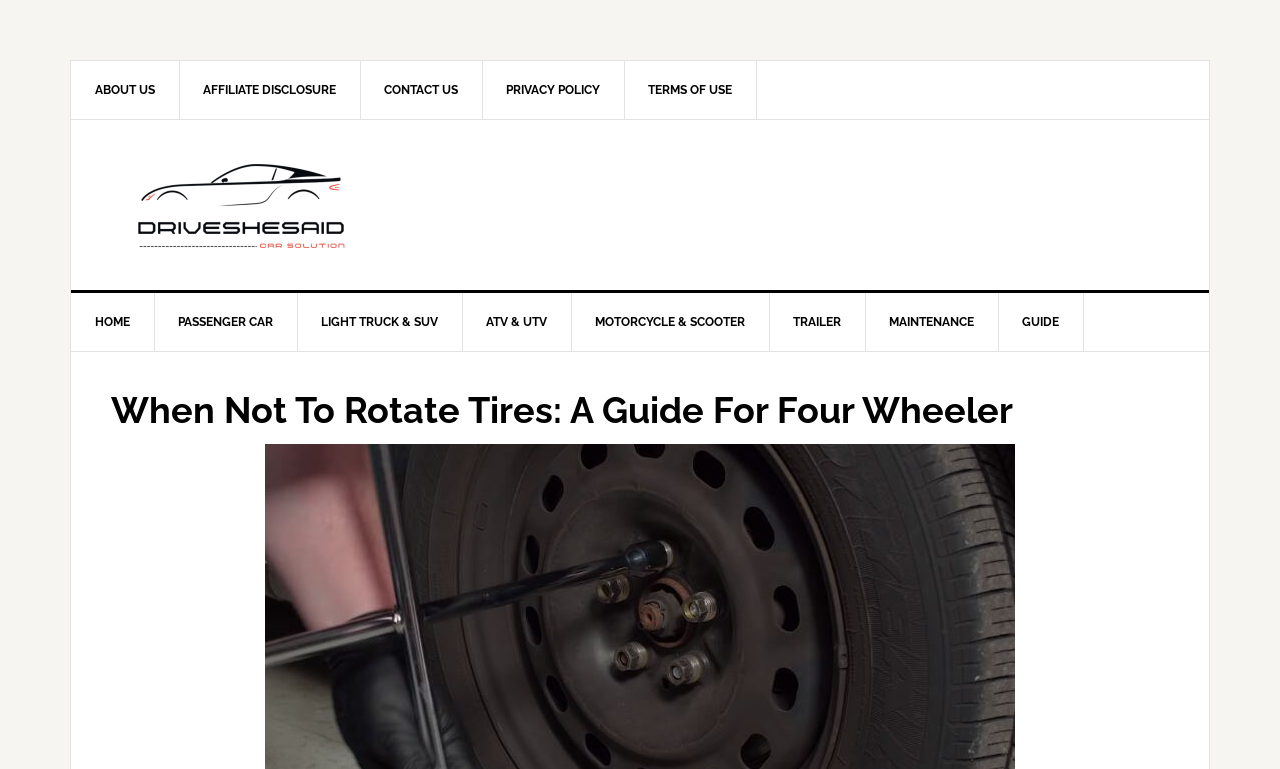Create a detailed narrative of the webpage’s visual and textual elements.

The webpage is a guide for four-wheelers, focusing on when not to rotate tires. At the top-left corner, there are two skip links, one for primary navigation and one for main content. Below these links, there is a secondary navigation menu with five links: "ABOUT US", "AFFILIATE DISCLOSURE", "CONTACT US", "PRIVACY POLICY", and "TERMS OF USE". 

To the right of the secondary navigation menu, there is a prominent link titled "THE ULTIMATE GUIDE TO AUTOMOTIVE". Below this link, there is a main navigation menu with nine links: "HOME", "PASSENGER CAR", "LIGHT TRUCK & SUV", "ATV & UTV", "MOTORCYCLE & SCOOTER", "TRAILER", "MAINTENANCE", "GUIDE", and a header with the title "When Not To Rotate Tires: A Guide For Four Wheeler". This title is also the main heading of the webpage.